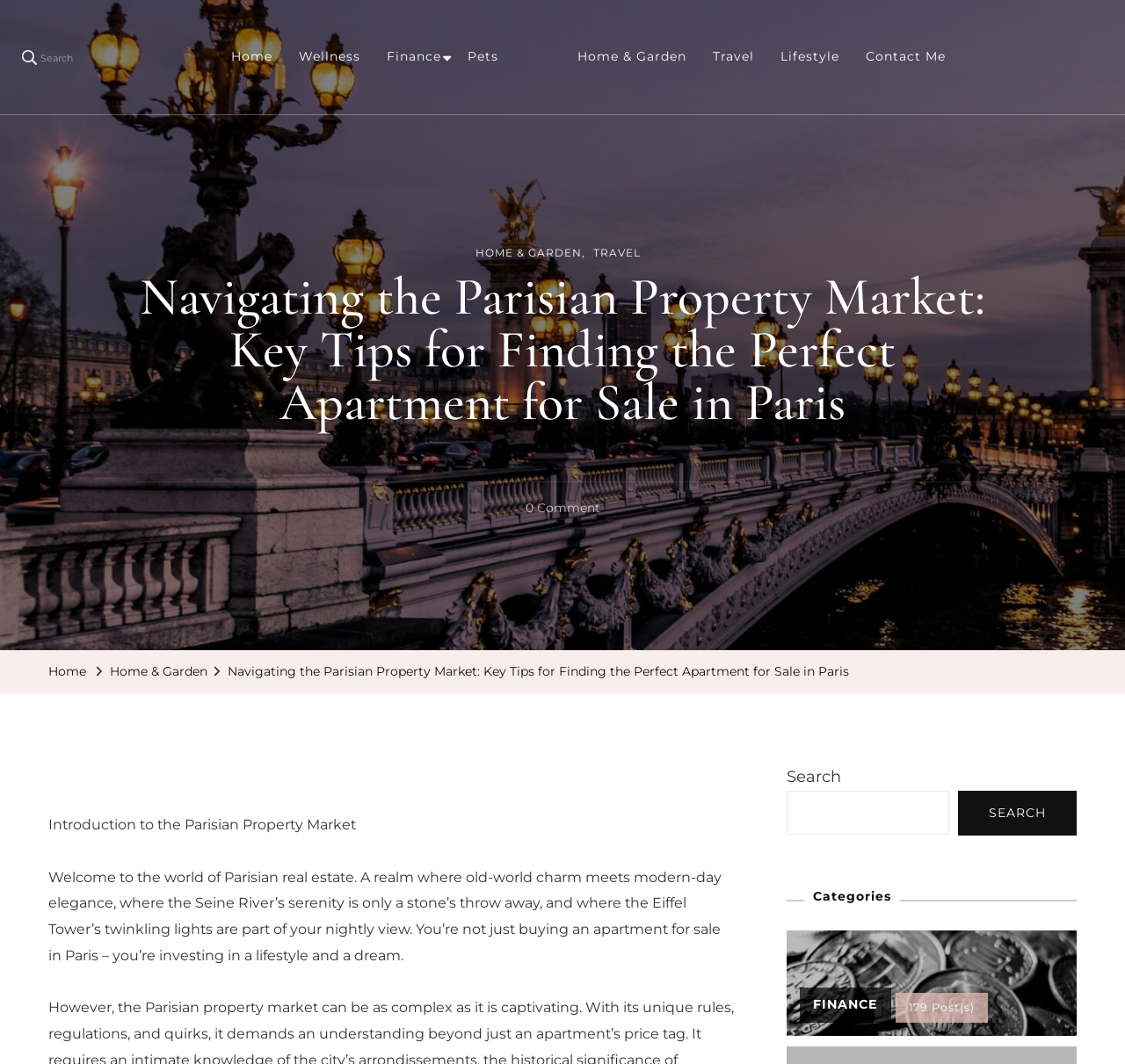Indicate the bounding box coordinates of the element that needs to be clicked to satisfy the following instruction: "View Career posts". The coordinates should be four float numbers between 0 and 1, i.e., [left, top, right, bottom].

[0.332, 0.082, 0.504, 0.132]